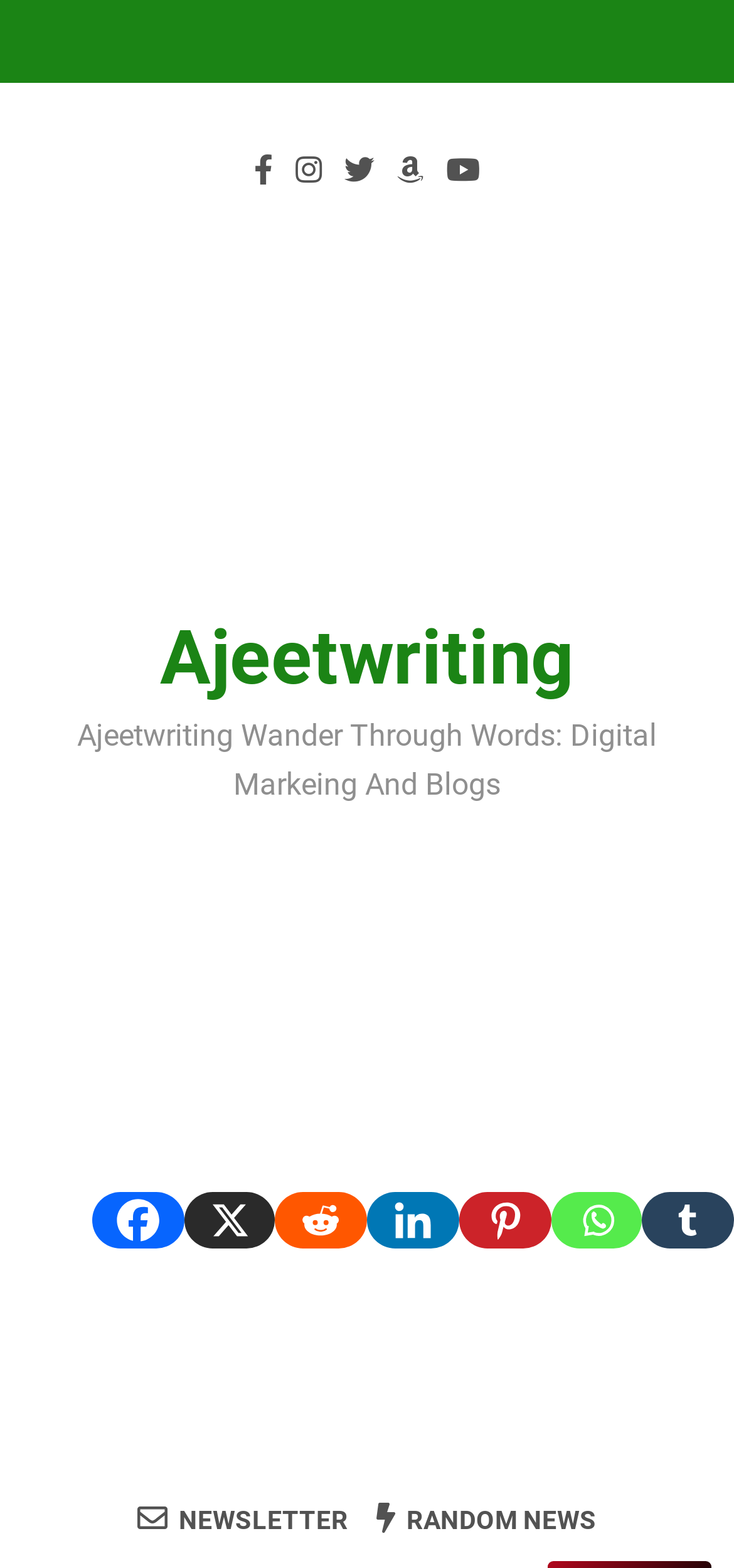What is the text above the social media platforms?
Relying on the image, give a concise answer in one word or a brief phrase.

RANDOM NEWS